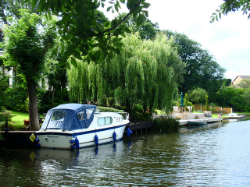Offer a detailed caption for the image presented.

The image captures a serene scene along a waterway, featuring a charming boat moored at the edge of a river. The boat, adorned with a canopy and blue trim, rests calmly on the water, surrounded by lush greenery. Towering willow trees gently sway in the breeze, casting dappled shadows on the water's surface. In the background, vibrant gardens and a well-maintained path suggest a peaceful and inviting atmosphere. This picturesque setting exemplifies the natural beauty of the area, likely near the Gateway at Hest Bank, which offers easy access to both the scenic Lake District and the nearby coastal attractions of Morecambe Bay.